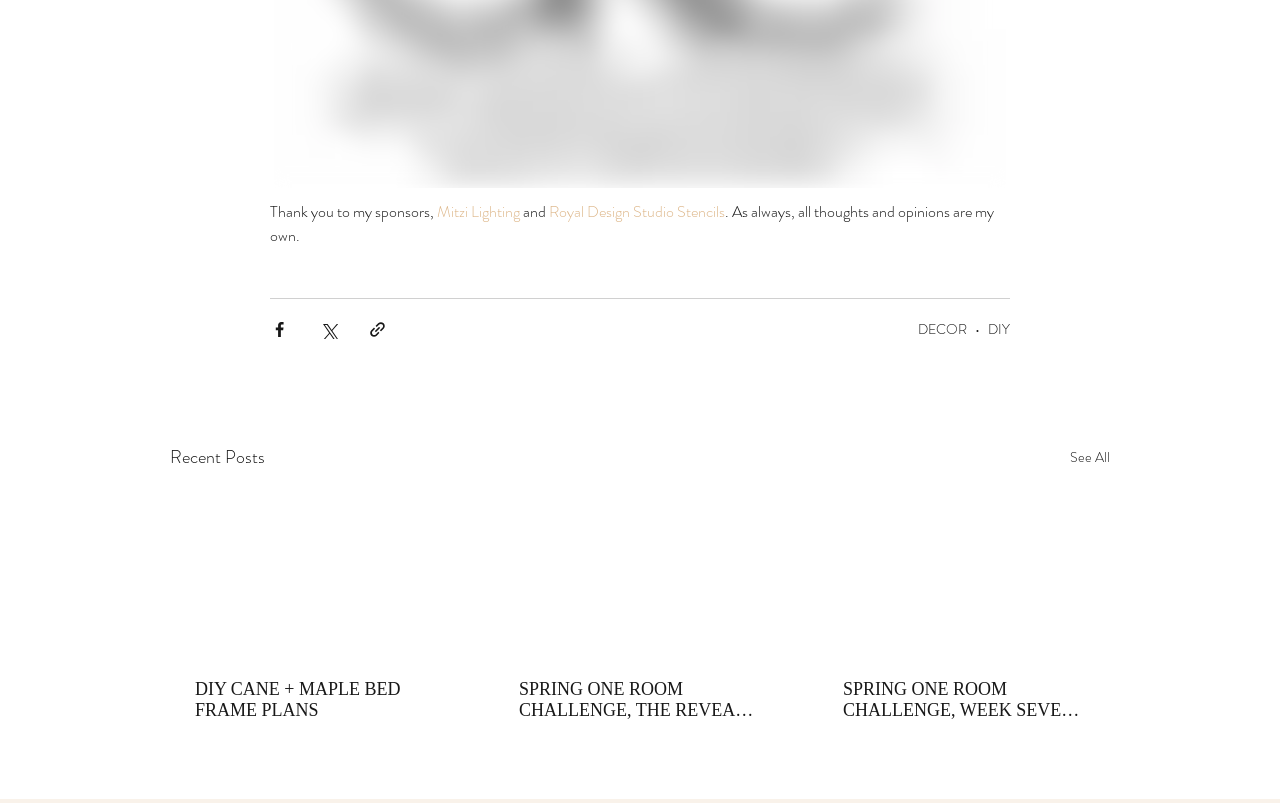Provide the bounding box coordinates, formatted as (top-left x, top-left y, bottom-right x, bottom-right y), with all values being floating point numbers between 0 and 1. Identify the bounding box of the UI element that matches the description: Economy

None